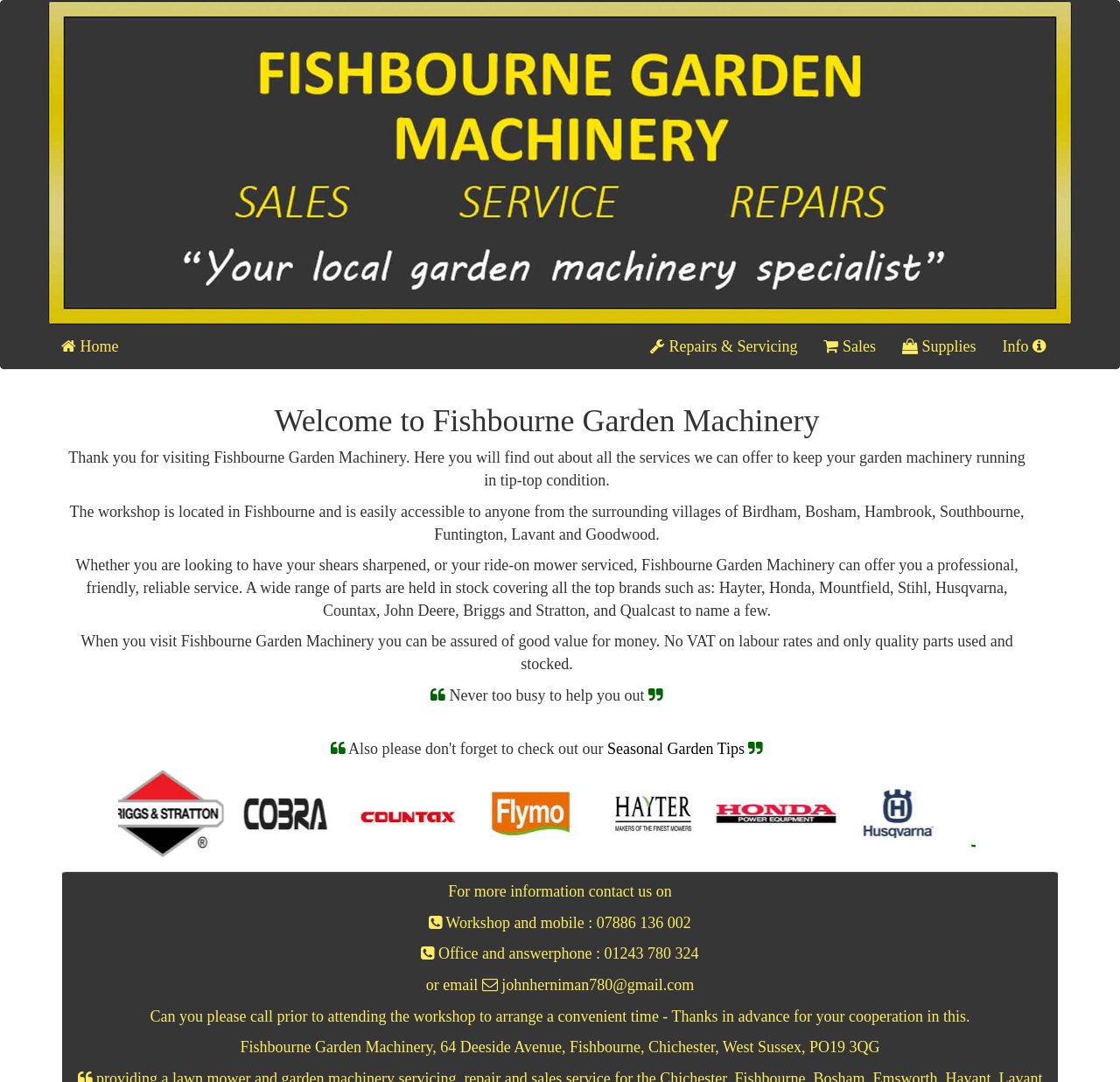Create an elaborate caption for the webpage.

The webpage is about Fishbourne Garden Machinery, a business that offers services for garden machinery. At the top of the page, there is a logo image and a navigation menu with links to different sections of the website, including "Home", "Repairs & Servicing", "Sales", "Supplies", and an "Info" button that has a dropdown menu.

Below the navigation menu, there is a heading that welcomes visitors to Fishbourne Garden Machinery, followed by a brief introduction to the business and its services. The introduction is divided into four paragraphs, which describe the workshop's location, the services offered, the professional and friendly approach, and the value for money.

On the right side of the page, there is a section with a heading "Seasonal Garden Tips" and a link to access more information. Below this section, there are seven images showcasing different garden machinery brands, including Briggs and Stratton, Cobra, Countax, Flymo, Hayter, Honda, and Husqvarna, which are likely related to the services offered by the business.

At the bottom of the page, there is a section with contact information, including phone numbers for the workshop and mobile, office and answerphone, and an email address. There is also a note asking visitors to call prior to attending the workshop to arrange a convenient time. Finally, the business's address is provided at the very bottom of the page.